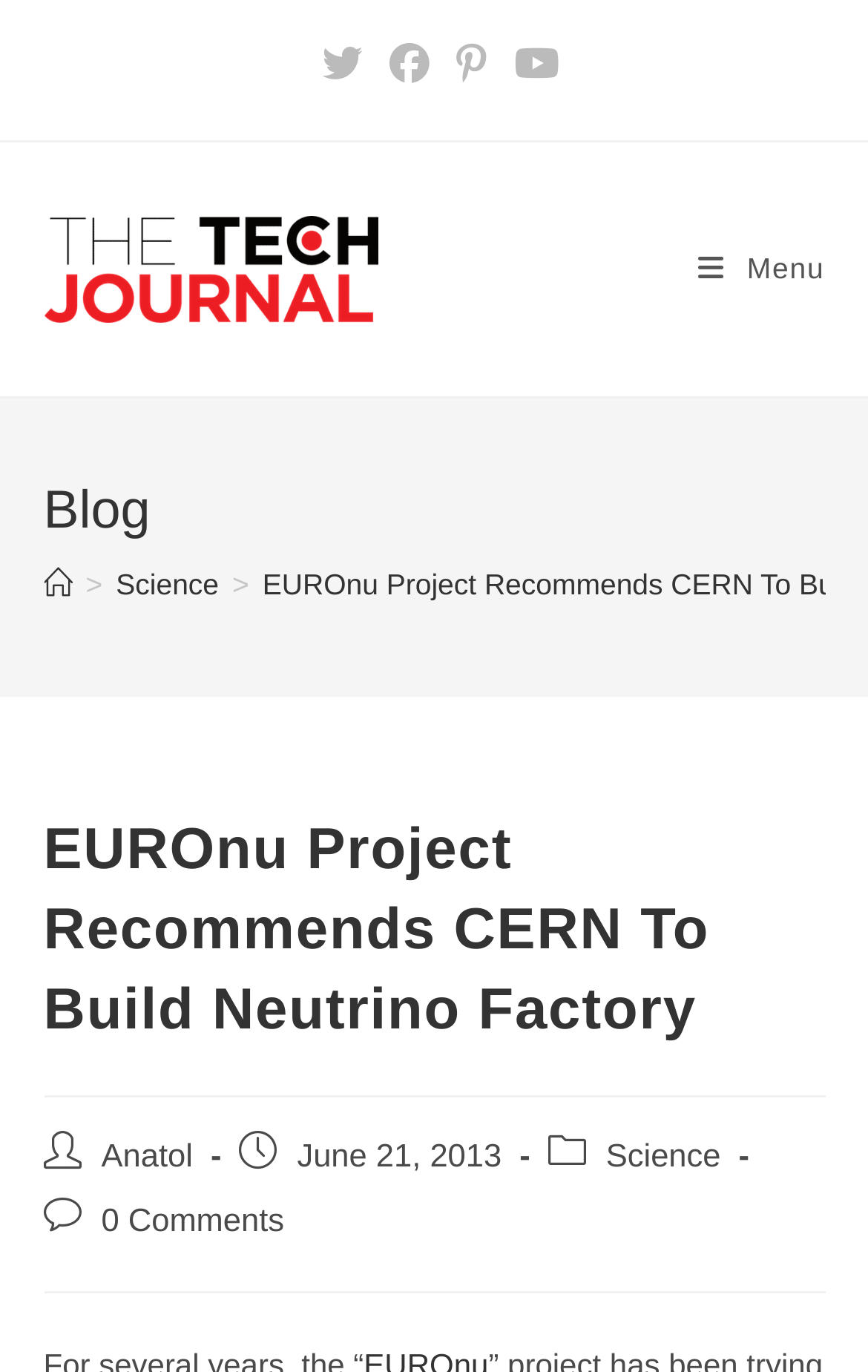Locate the bounding box coordinates of the element you need to click to accomplish the task described by this instruction: "Open Youtube channel".

[0.577, 0.032, 0.644, 0.062]